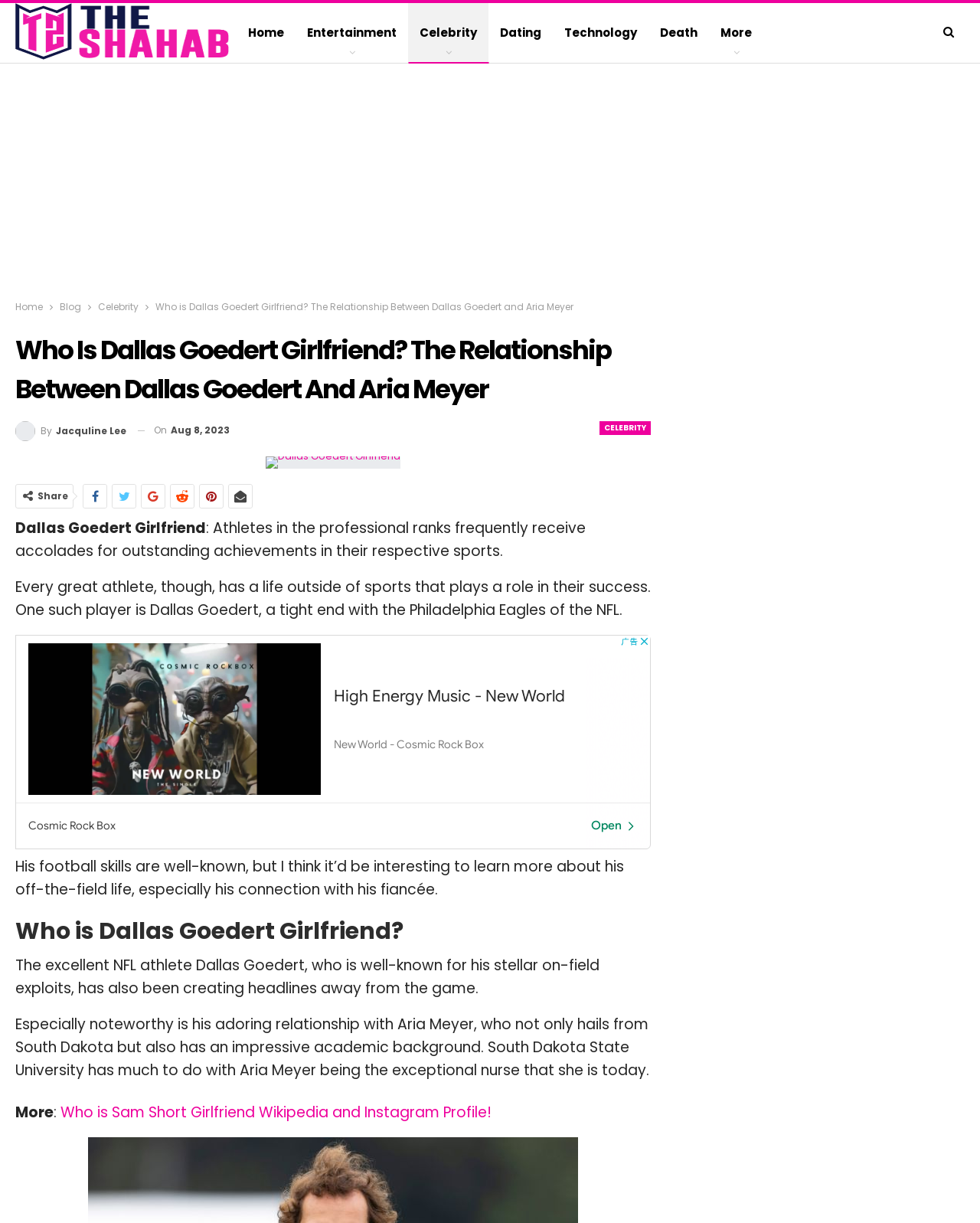Use a single word or phrase to answer the question: 
What is the topic of the article?

Dallas Goedert's girlfriend